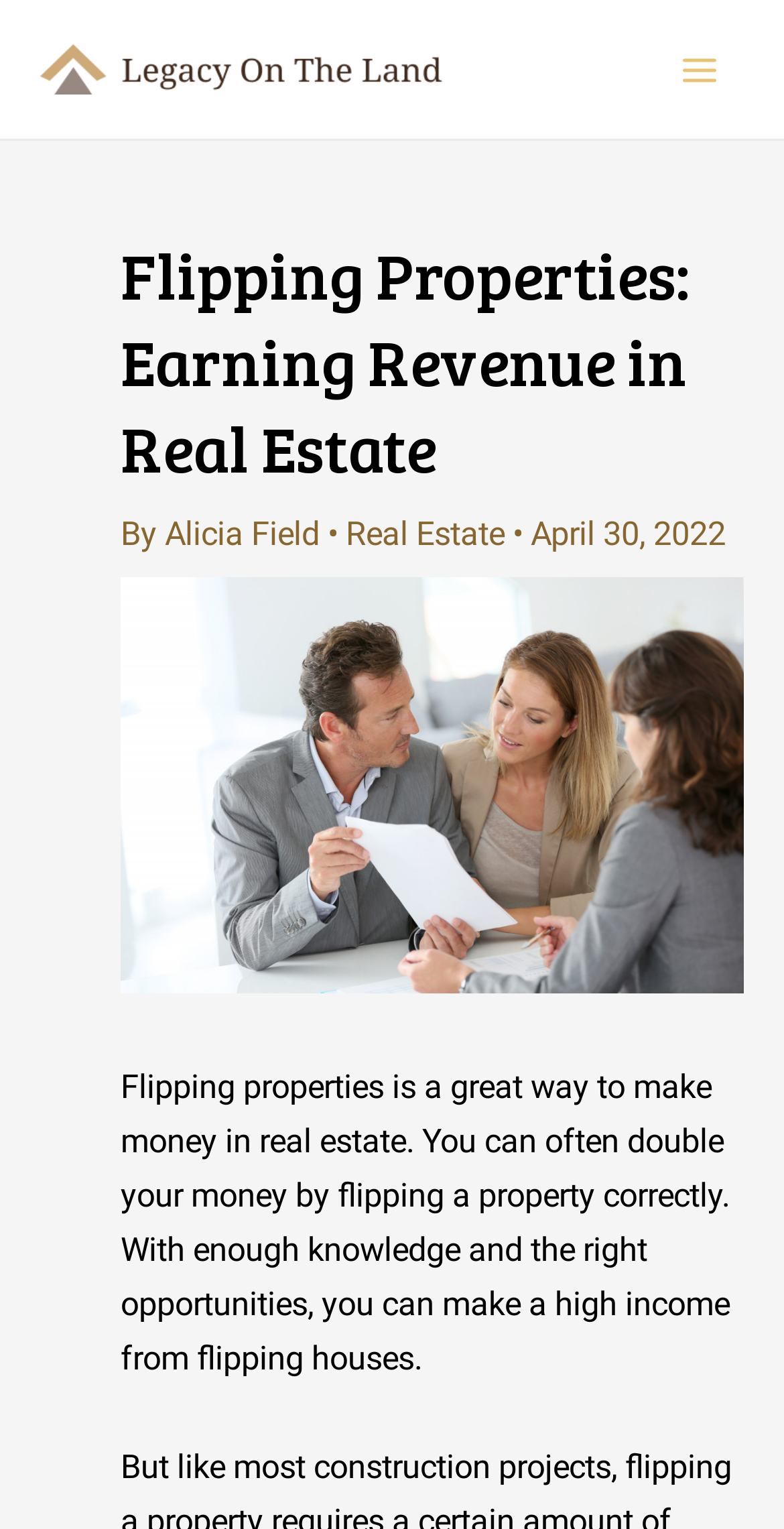Locate and generate the text content of the webpage's heading.

Flipping Properties: Earning Revenue in Real Estate